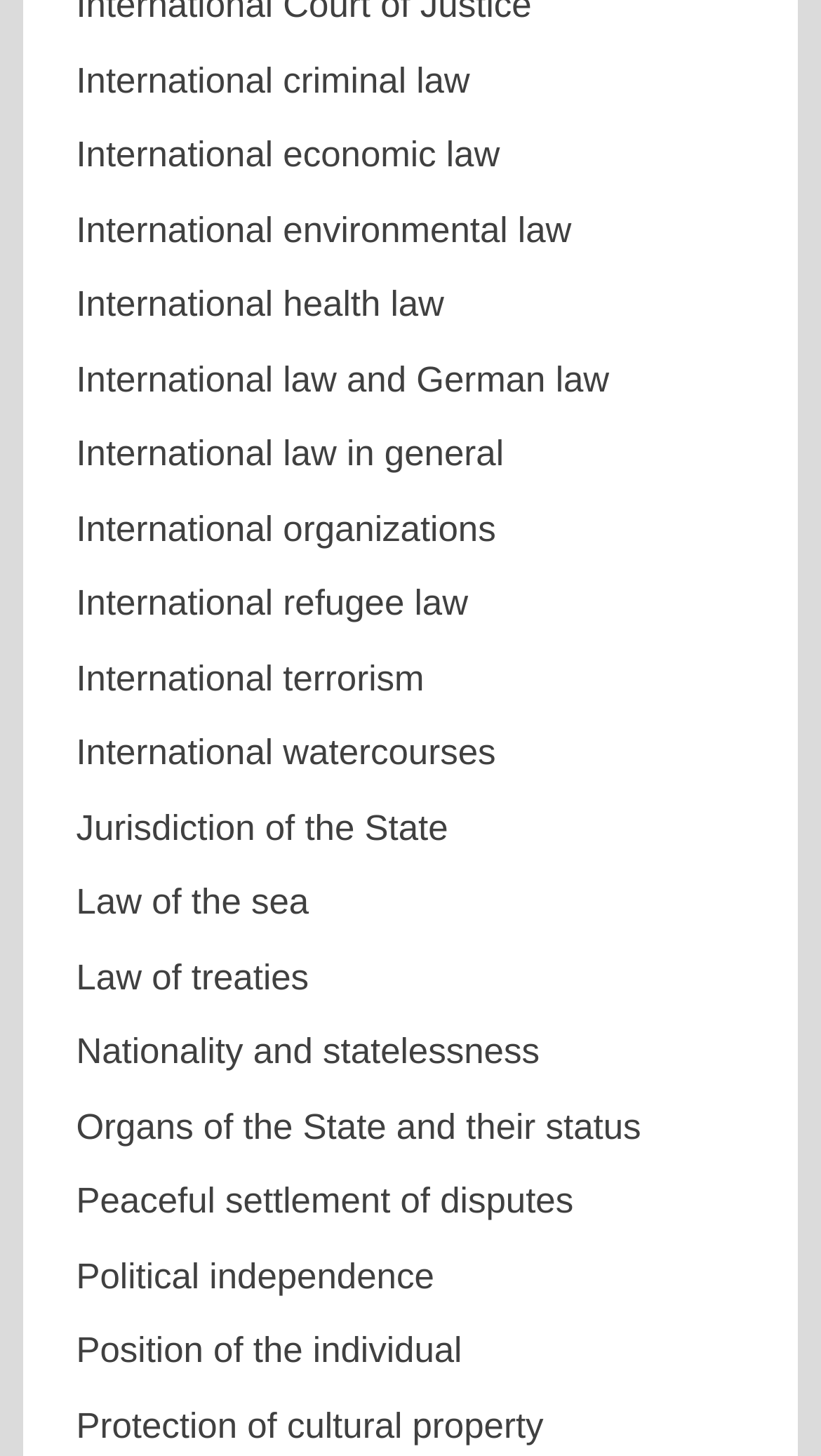Please identify the bounding box coordinates of the element I need to click to follow this instruction: "Study International watercourses".

[0.093, 0.504, 0.604, 0.531]